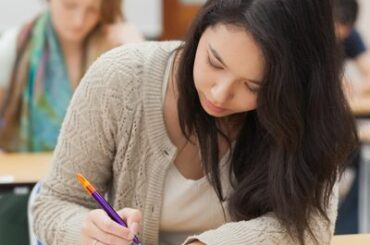Please provide a short answer using a single word or phrase for the question:
What is the atmosphere in the background?

Concentration and diligence